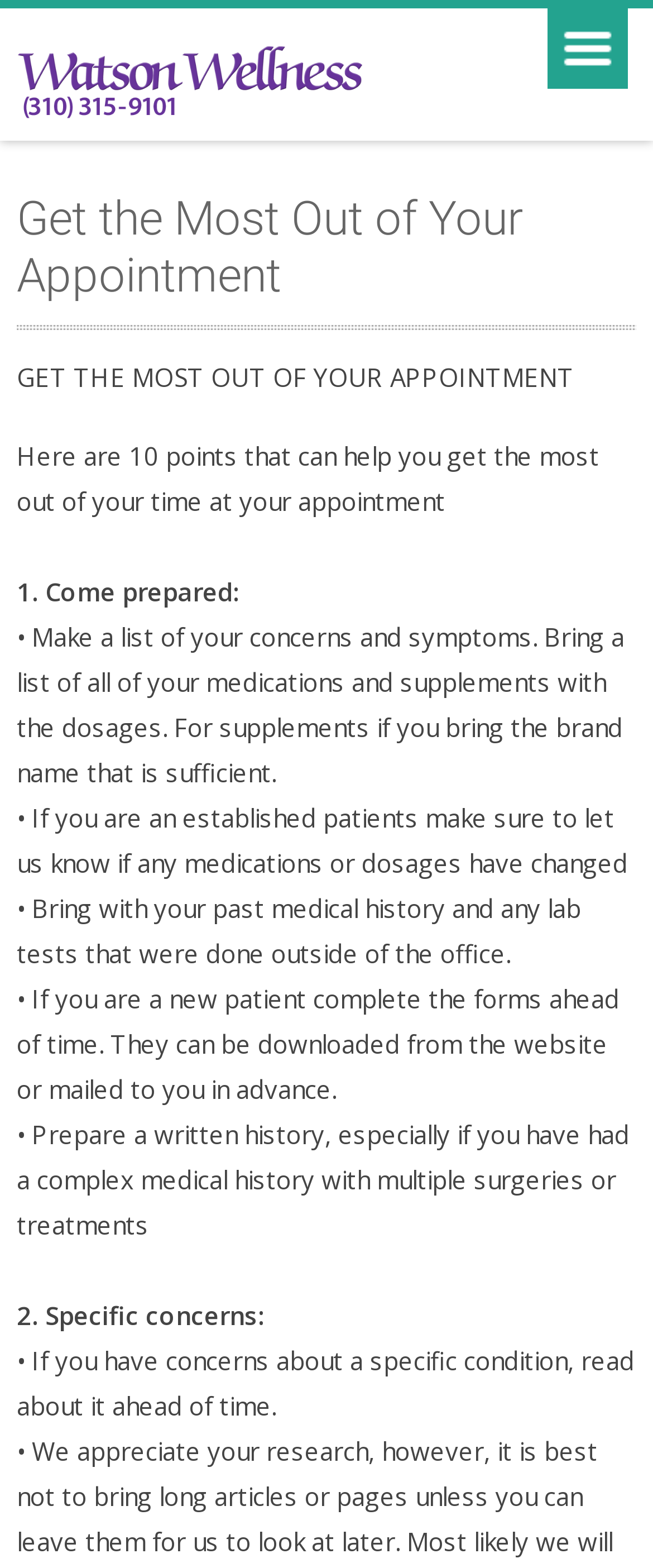Provide a thorough description of this webpage.

The webpage is about preparing for an appointment at Watson Wellness. At the top left, there is a link to Watson Wellness, accompanied by an image with the same name. On the top right, there is a heading labeled "Menu". 

Below the menu, there is a main heading that reads "Get the Most Out of Your Appointment". This is followed by a brief introduction that explains the purpose of the page, which is to provide 10 points to help users make the most of their appointment time. 

The 10 points are listed in a numbered format, with each point providing a specific tip or instruction. The first point, "Come prepared", is elaborated with a list of tasks, including making a list of concerns and symptoms, bringing medications and supplements, and informing the office of any changes. 

The subsequent points are listed below, with each point providing additional advice, such as bringing past medical history and lab test results, completing forms ahead of time, and preparing a written history of complex medical conditions. The points are presented in a clear and concise manner, making it easy for users to read and follow the instructions.